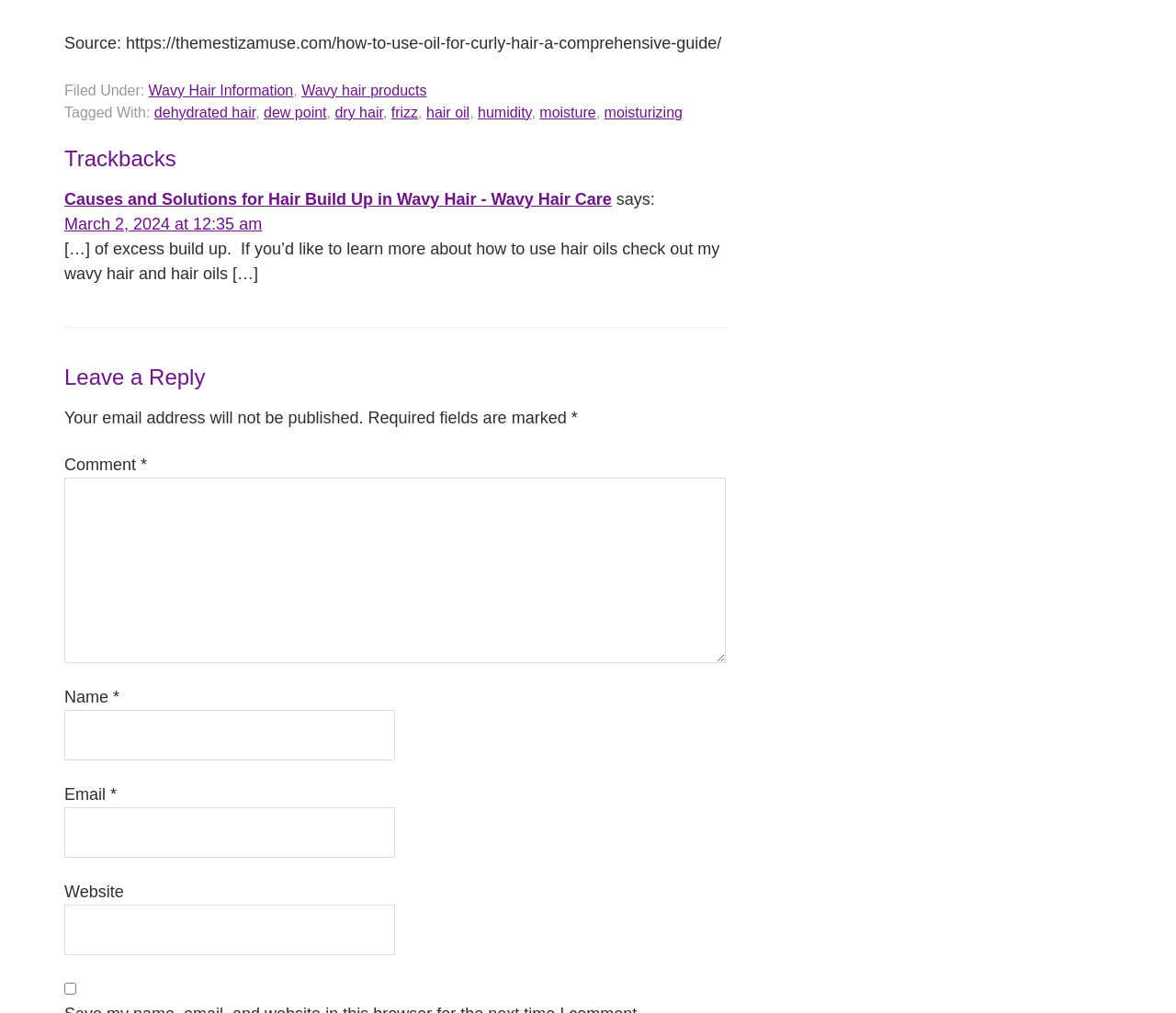What is the category of the article?
Please ensure your answer is as detailed and informative as possible.

The category of the article can be determined by looking at the footer section, where it says 'Filed Under: Wavy Hair Information, Wavy hair products'. This suggests that the article falls under the category of Wavy Hair Information.